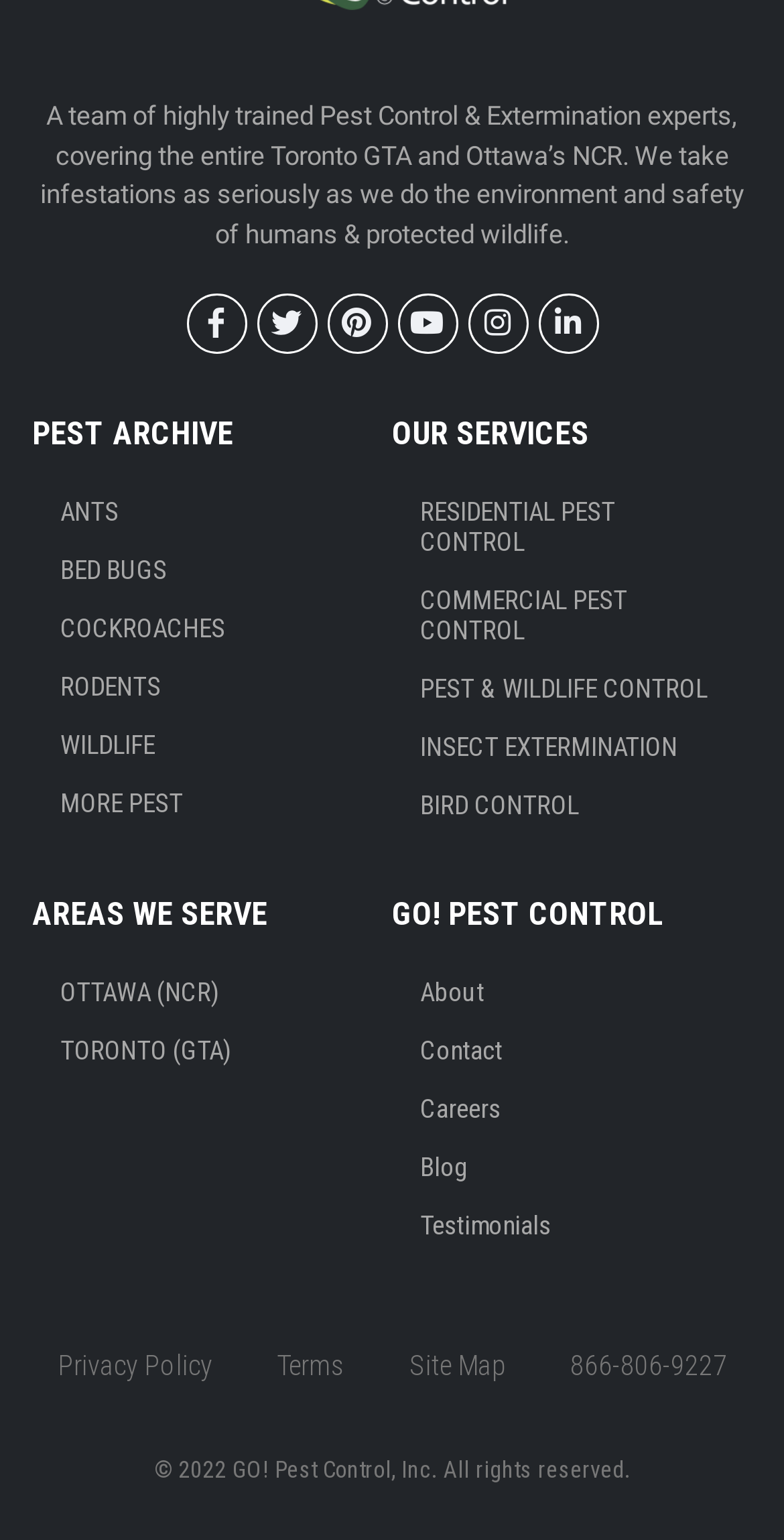What is the phone number?
Refer to the image and answer the question using a single word or phrase.

866-806-9227